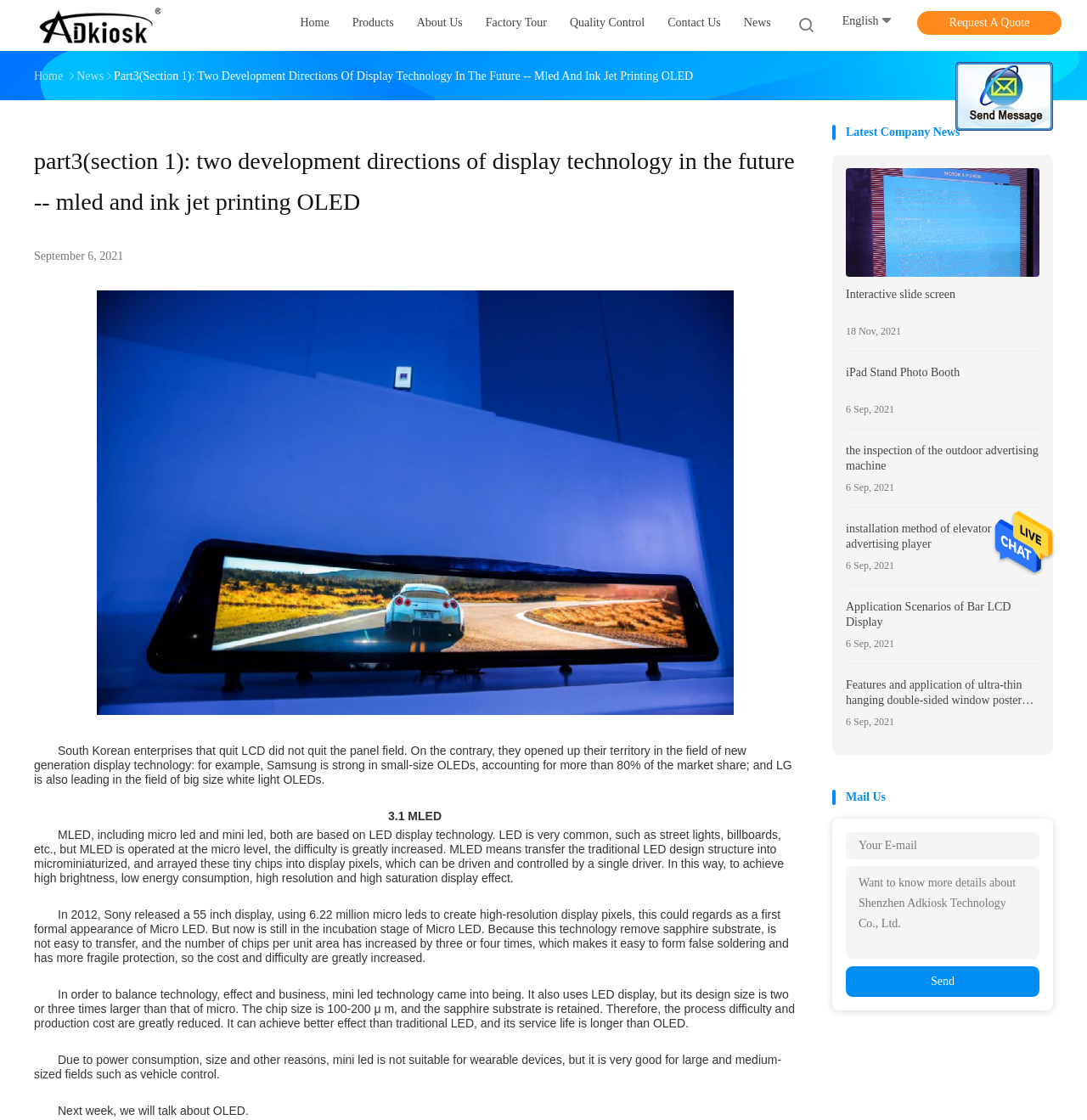Detail the features and information presented on the webpage.

This webpage is about China Shenzhen Adkiosk Technology Co., Ltd.'s latest company news, specifically focusing on two development directions of display technology in the future, namely MLED and ink jet printing OLED. 

At the top of the page, there is a navigation menu with links to "Home", "Products", "About Us", "Factory Tour", "Quality Control", "Contact Us", and "News". Below the navigation menu, there is a heading that reads "Part3(Section 1): Two Development Directions Of Display Technology In The Future -- Mled And Ink Jet Printing OLED". 

On the left side of the page, there is a section with a heading "Latest Company News" that lists several news articles, including "Latest company news about Interactive slide screen", "iPad Stand Photo Booth", "the inspection of the outdoor advertising machine", and more. Each news article has a corresponding image and a date.

On the right side of the page, there is a section with a heading "Leave a Message" where users can enter their inquiry details and email address to send a message. Below this section, there is a textbox with a sample message from a customer inquiring about a product.

The main content of the page is divided into several sections, each discussing a different aspect of MLED technology, including its history, design, and applications. The text is accompanied by several images and headings that break up the content into readable sections. At the bottom of the page, there is a section that mentions that the next article will discuss OLED technology.